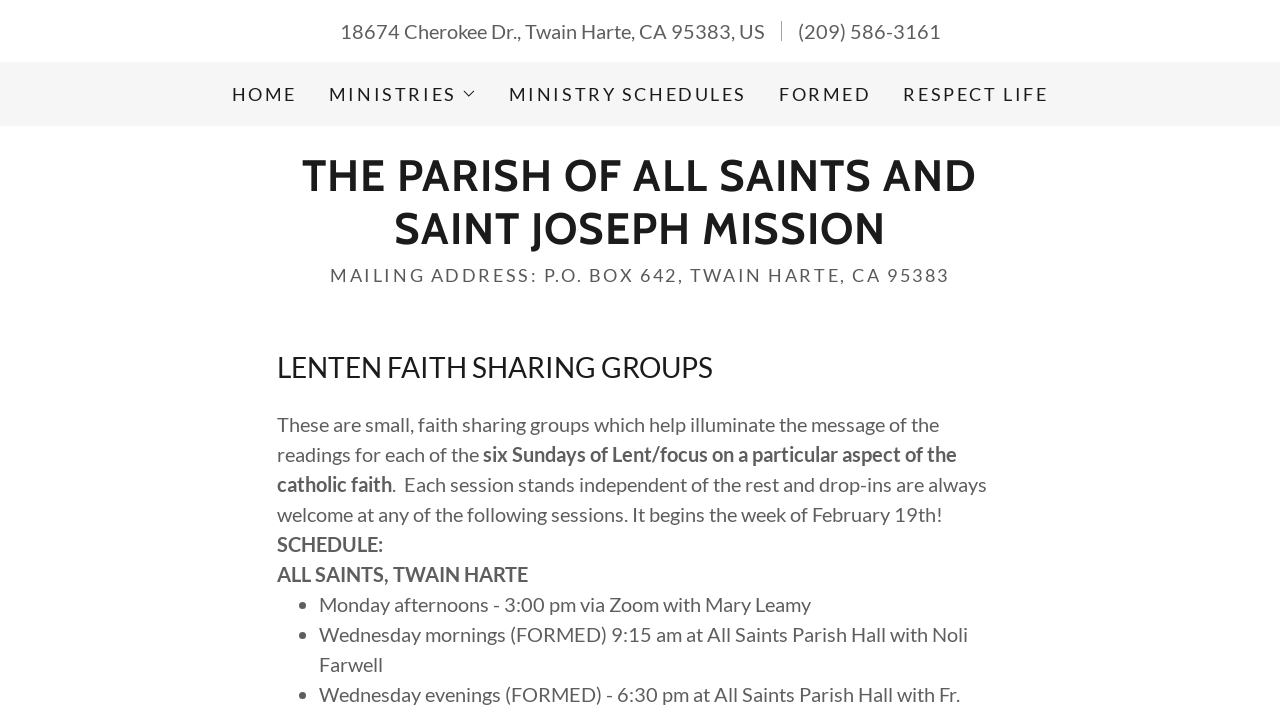Identify and extract the main heading from the webpage.

LENTEN FAITH SHARING GROUPS